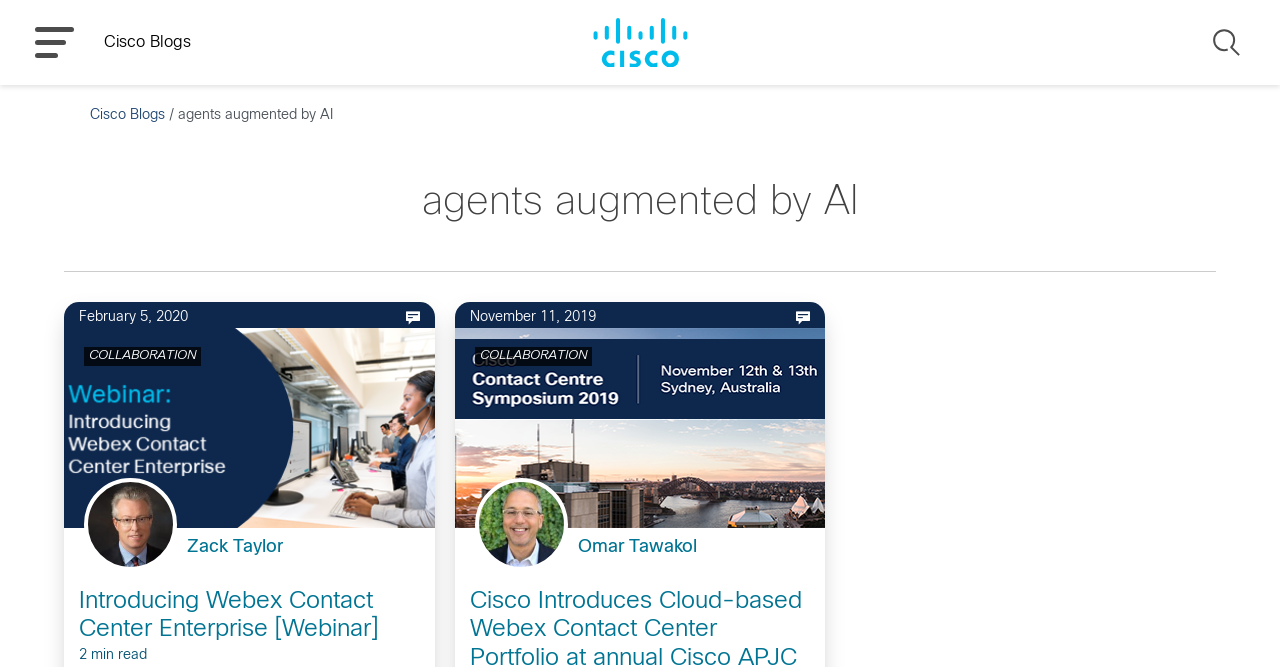Given the element description: "parent_node: Omar Tawakol", predict the bounding box coordinates of this UI element. The coordinates must be four float numbers between 0 and 1, given as [left, top, right, bottom].

[0.355, 0.791, 0.436, 0.851]